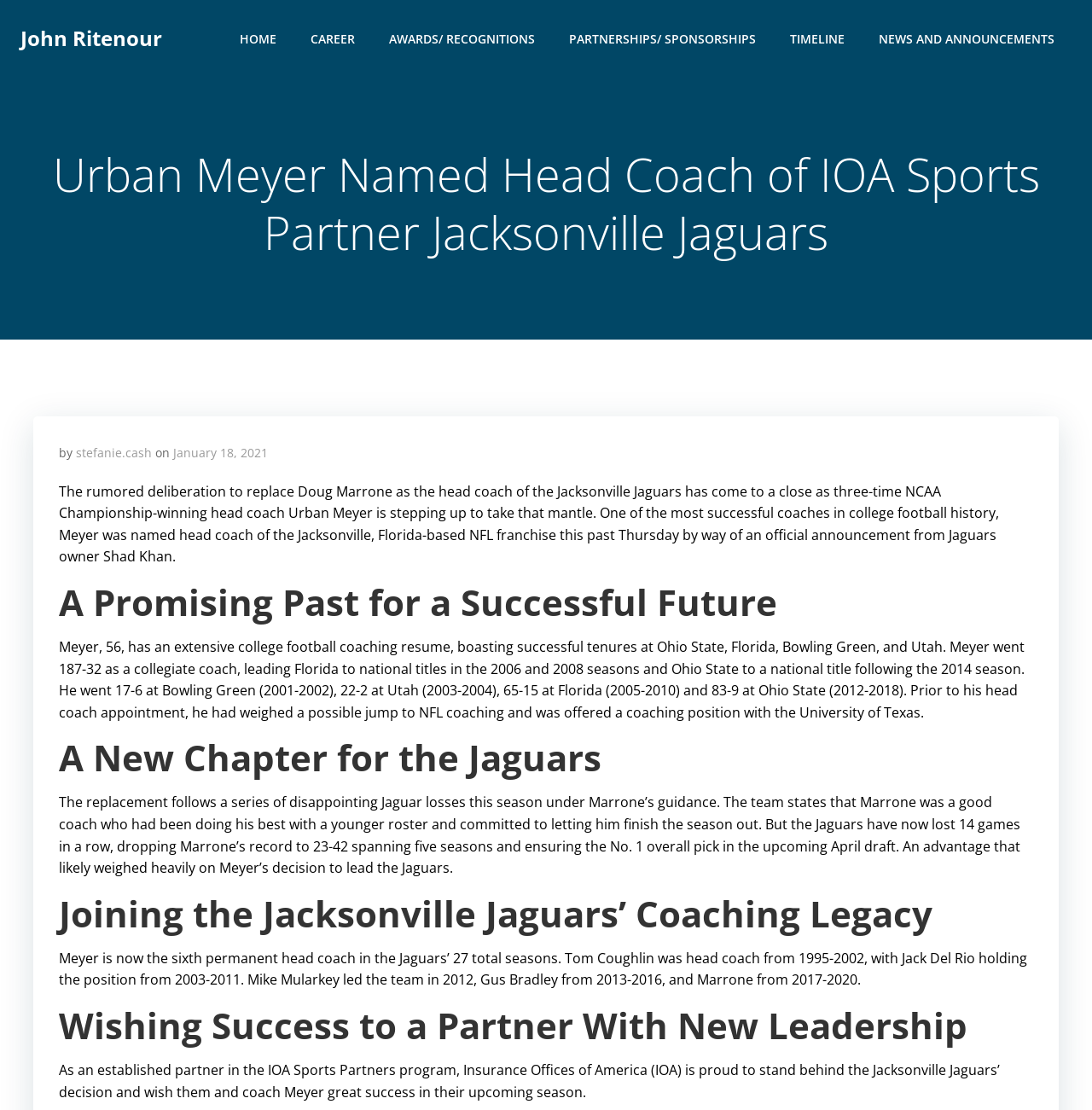Respond to the question with just a single word or phrase: 
How many national titles did Urban Meyer win at Florida?

2